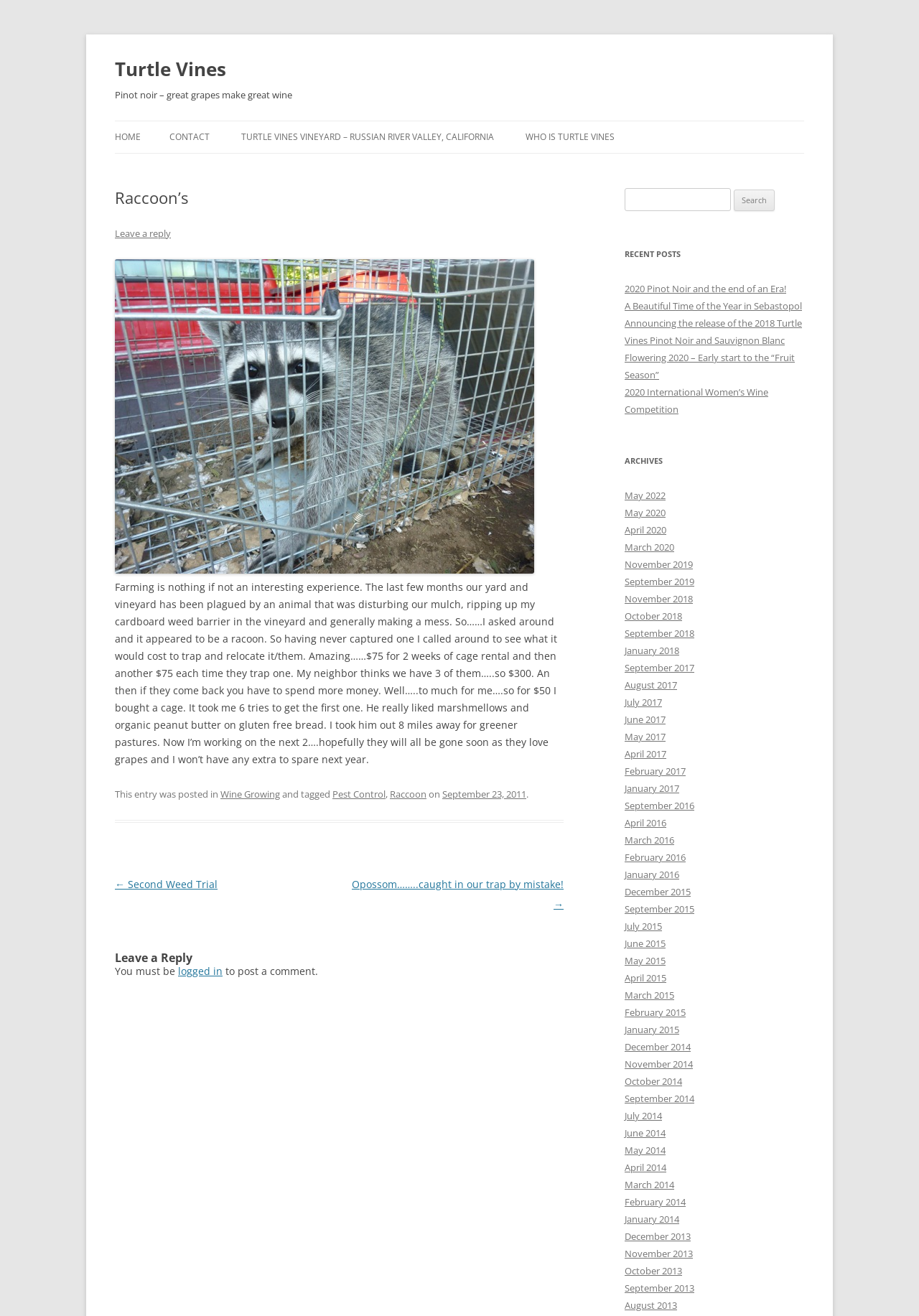Given the description 2020 International Women’s Wine Competition, predict the bounding box coordinates of the UI element. Ensure the coordinates are in the format (top-left x, top-left y, bottom-right x, bottom-right y) and all values are between 0 and 1.

[0.68, 0.293, 0.836, 0.316]